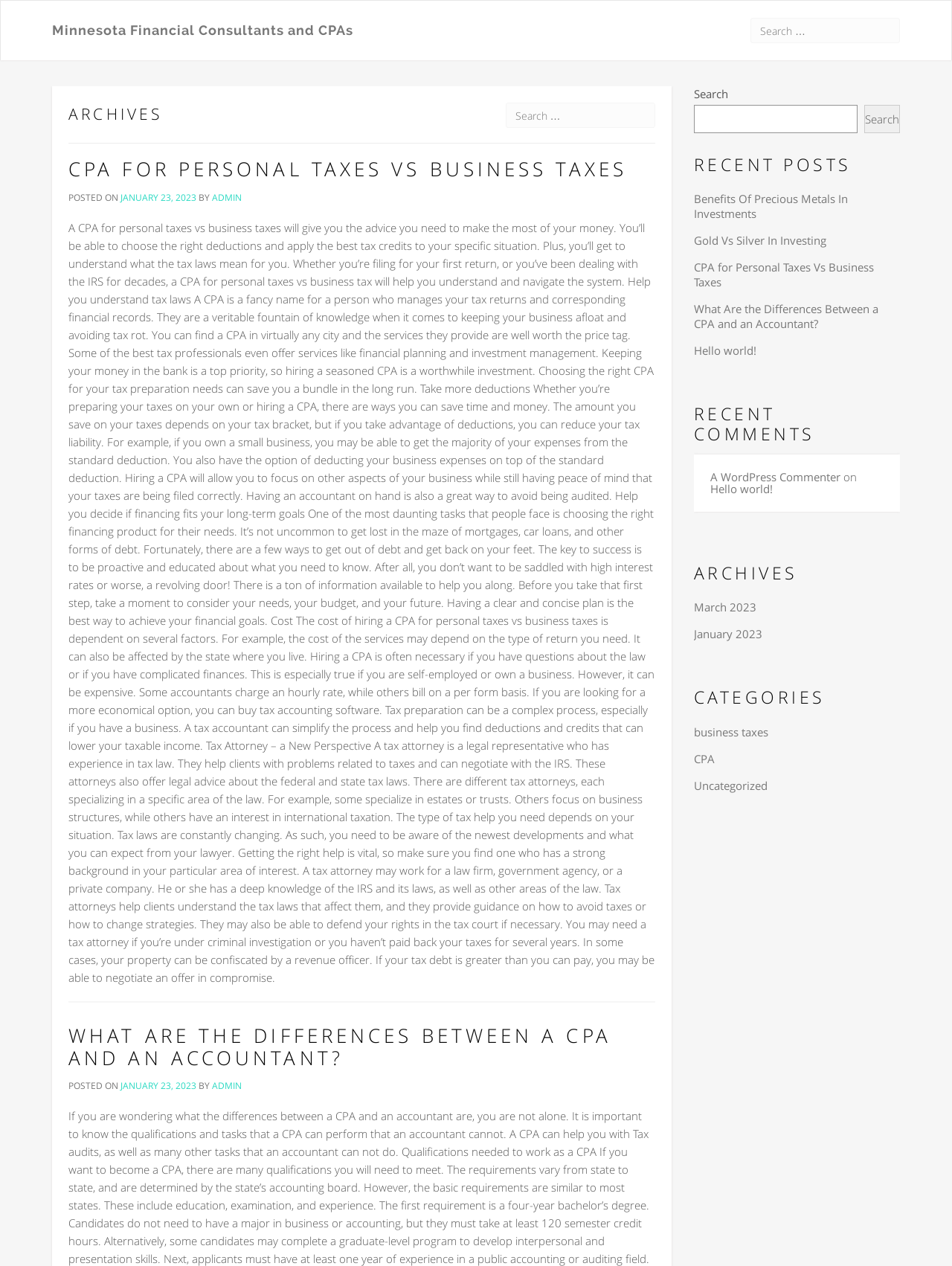How many recent posts are listed on the webpage?
Make sure to answer the question with a detailed and comprehensive explanation.

I counted the number of links under the 'RECENT POSTS' heading, which are 5 in total. These links represent the recent posts listed on the webpage.